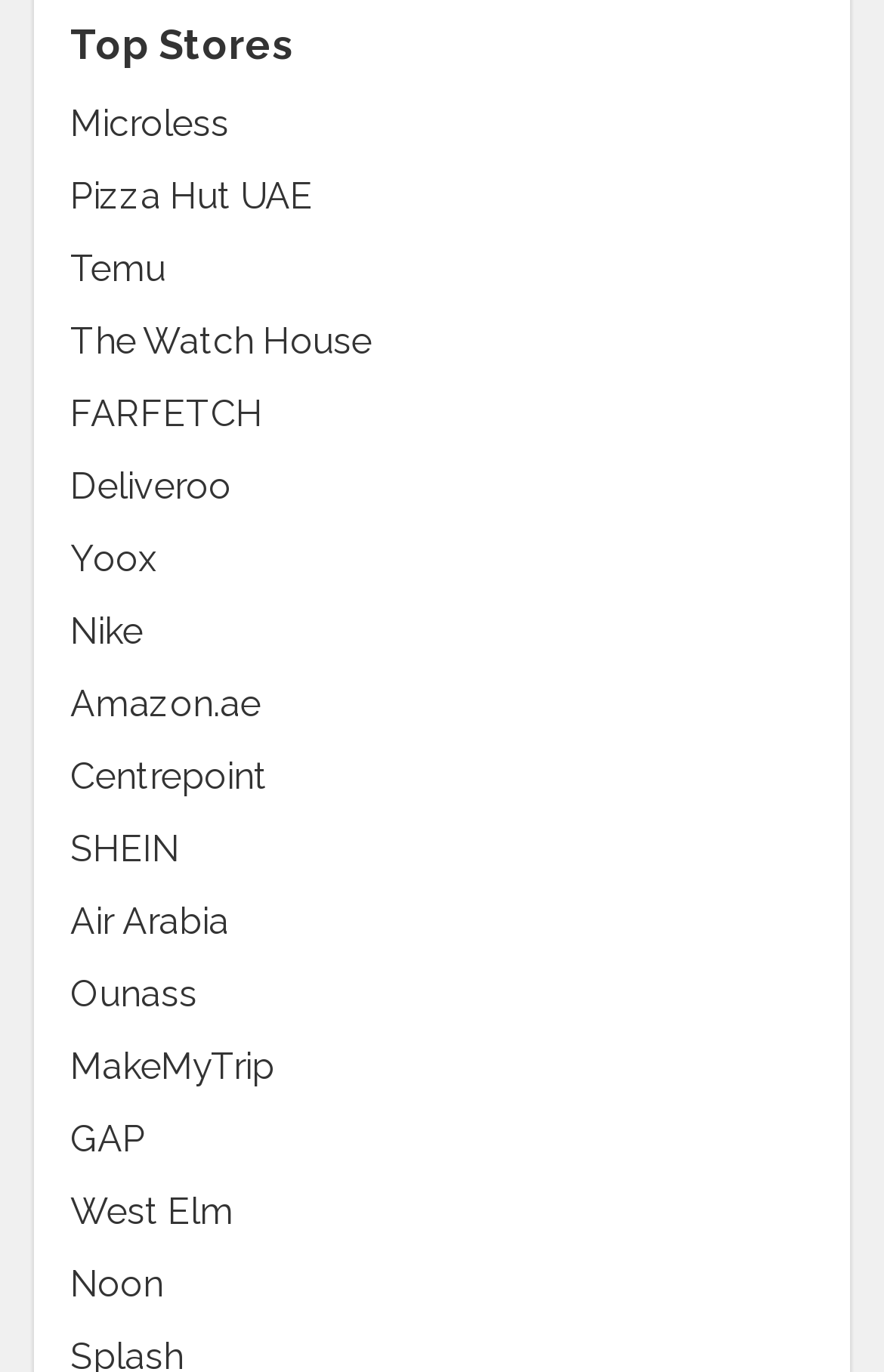Identify the bounding box coordinates of the area that should be clicked in order to complete the given instruction: "browse FARFETCH". The bounding box coordinates should be four float numbers between 0 and 1, i.e., [left, top, right, bottom].

[0.079, 0.285, 0.297, 0.317]